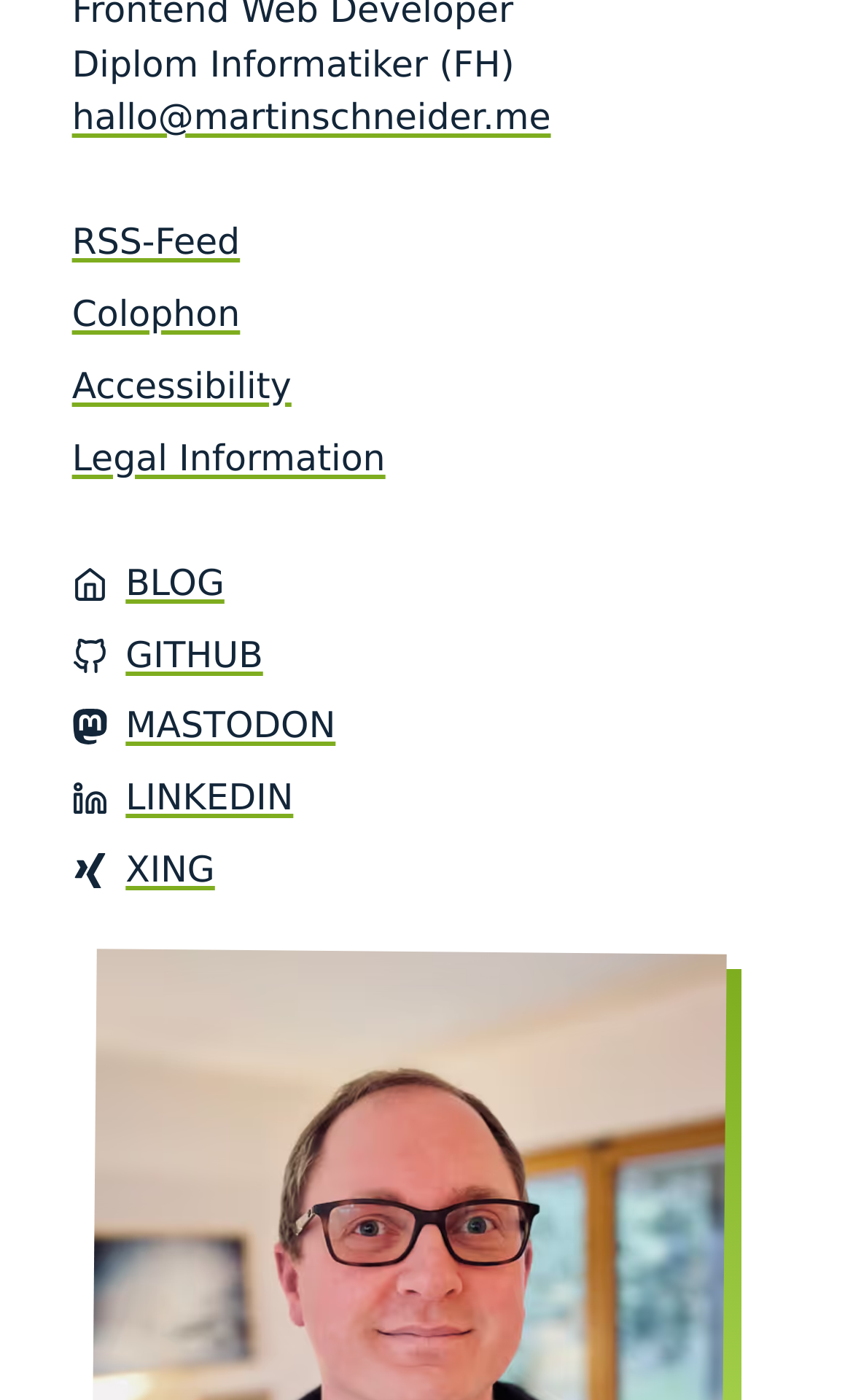Locate the bounding box coordinates of the element's region that should be clicked to carry out the following instruction: "View the blog". The coordinates need to be four float numbers between 0 and 1, i.e., [left, top, right, bottom].

[0.084, 0.398, 0.393, 0.436]